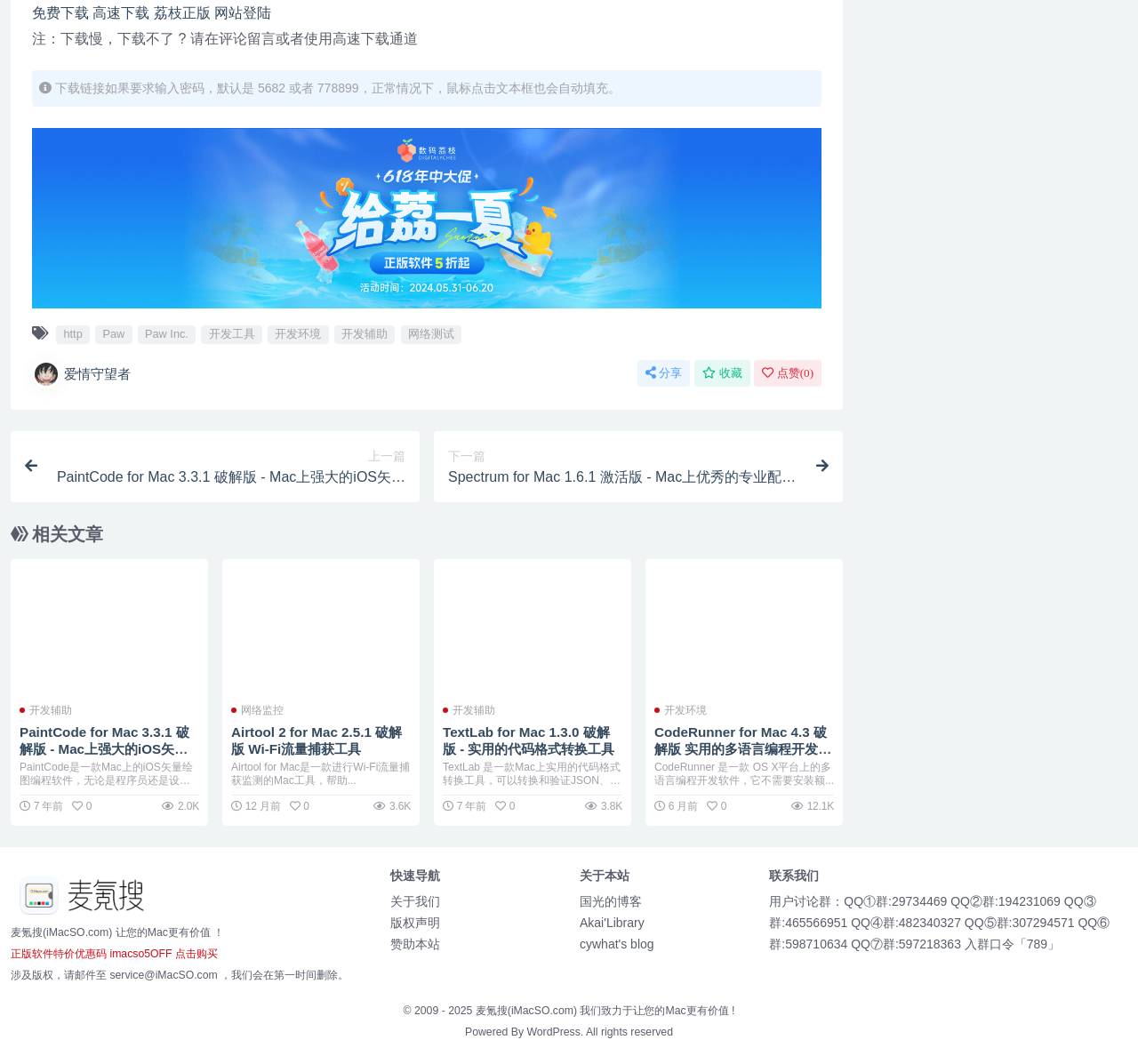Use a single word or phrase to answer the question:
What is the purpose of the website?

Letting Mac be more valuable